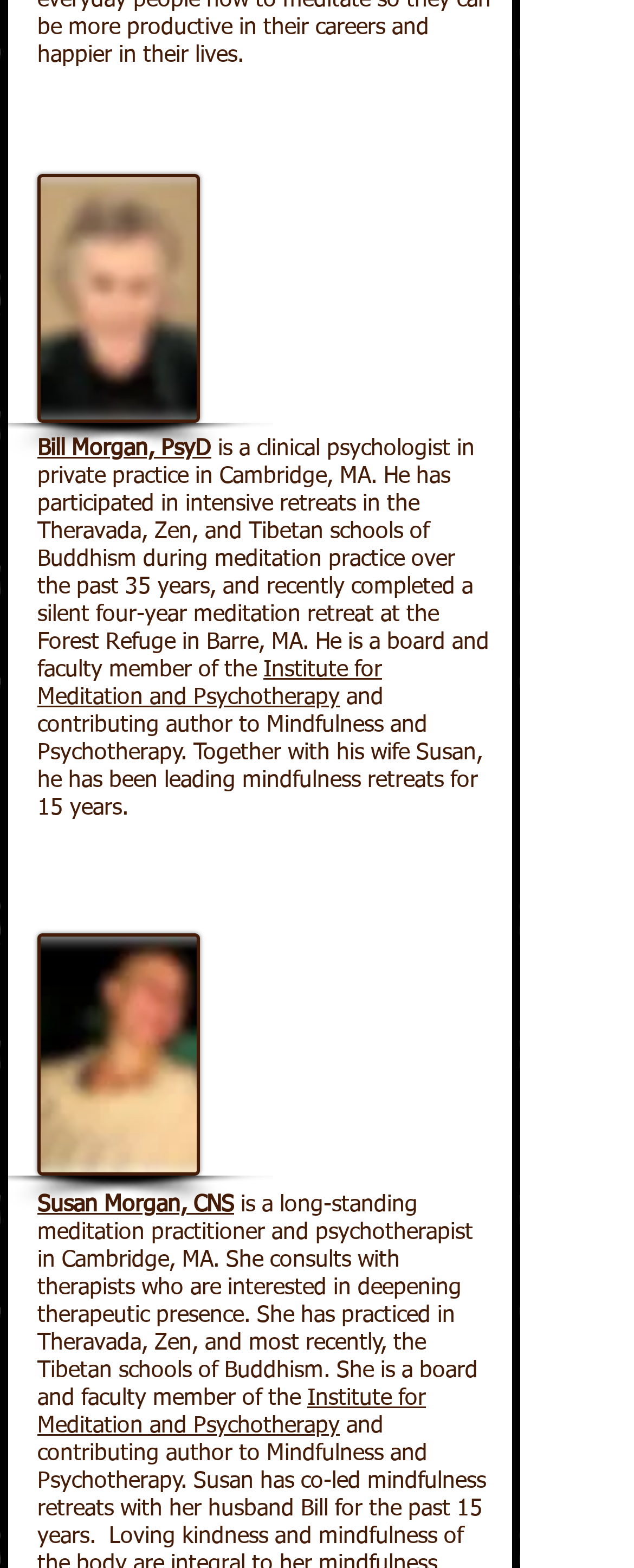Using the information in the image, could you please answer the following question in detail:
What is Bill Morgan's profession?

Based on the text description, Bill Morgan is a clinical psychologist in private practice in Cambridge, MA, which is mentioned in the second paragraph of the webpage.